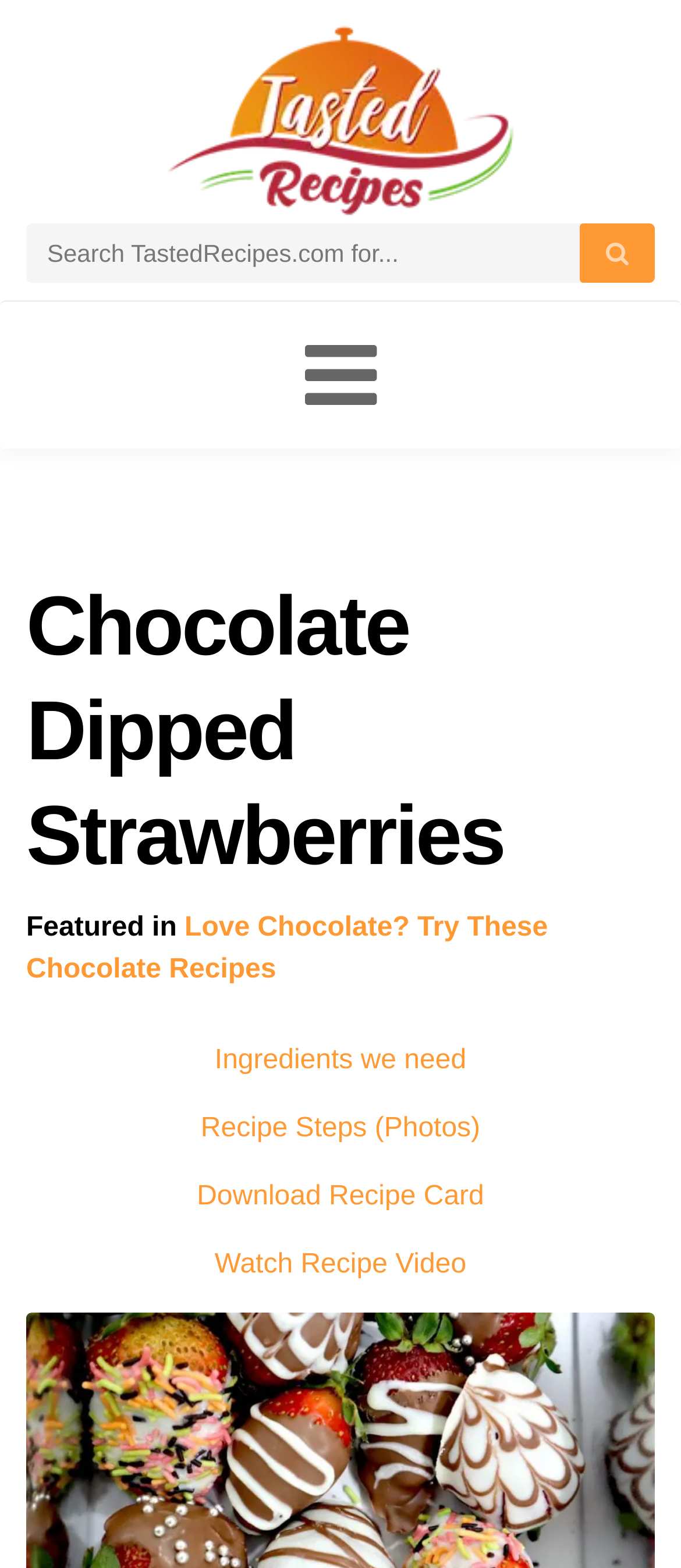Extract the heading text from the webpage.

Chocolate Dipped Strawberries